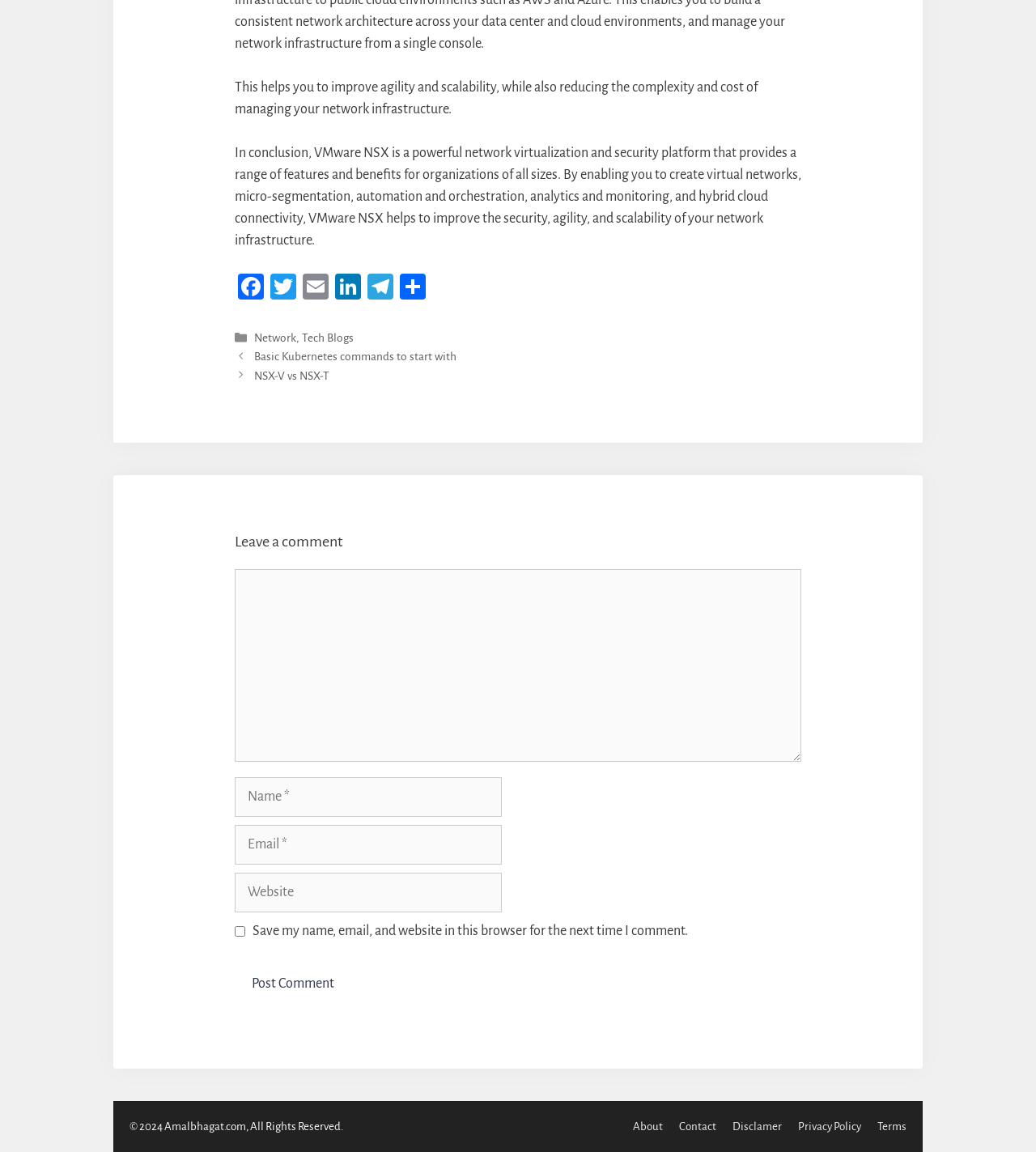Pinpoint the bounding box coordinates of the element you need to click to execute the following instruction: "Post a comment". The bounding box should be represented by four float numbers between 0 and 1, in the format [left, top, right, bottom].

[0.227, 0.837, 0.339, 0.871]